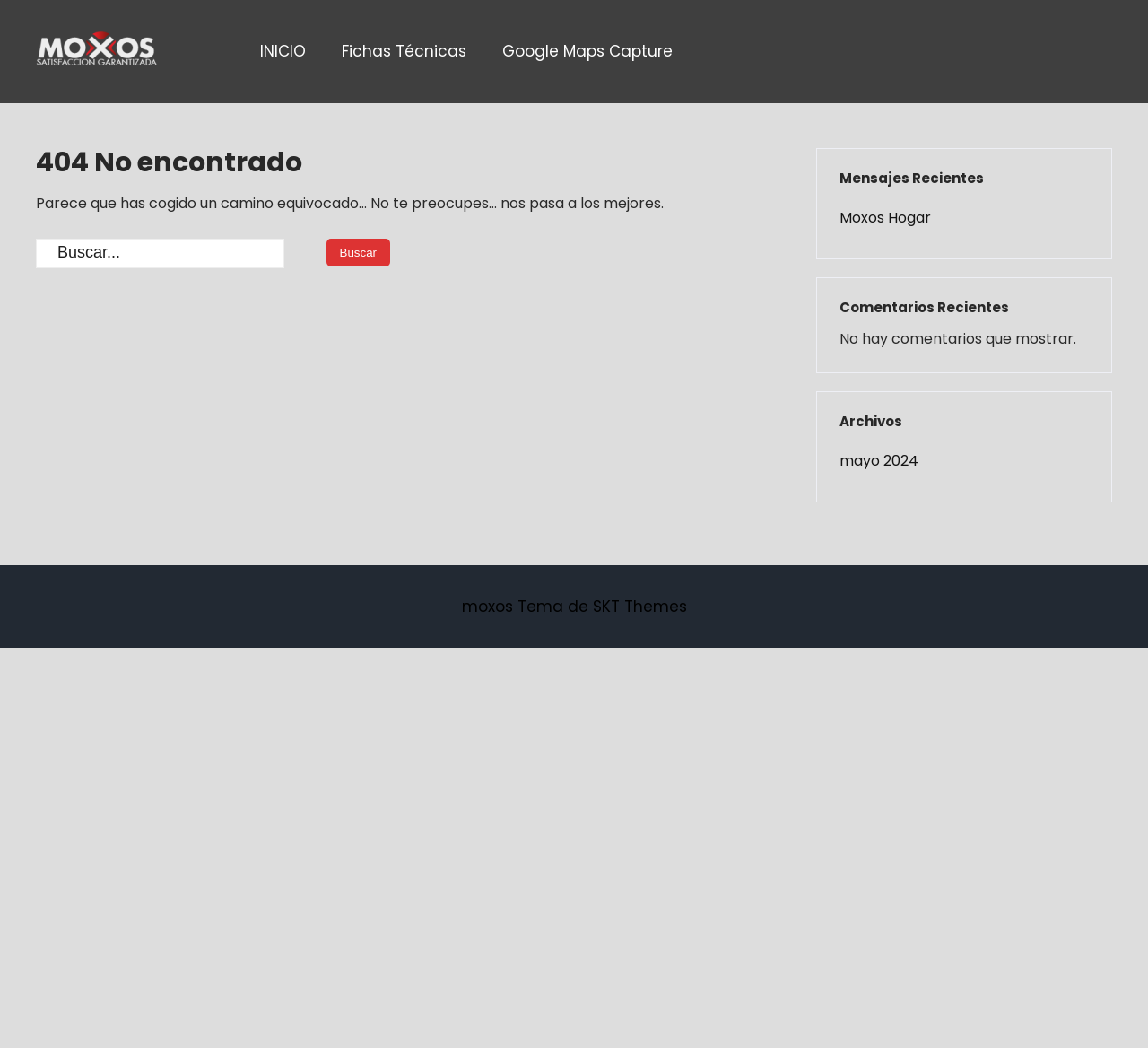Provide the bounding box coordinates of the area you need to click to execute the following instruction: "Go to INICIO page".

[0.211, 0.0, 0.282, 0.098]